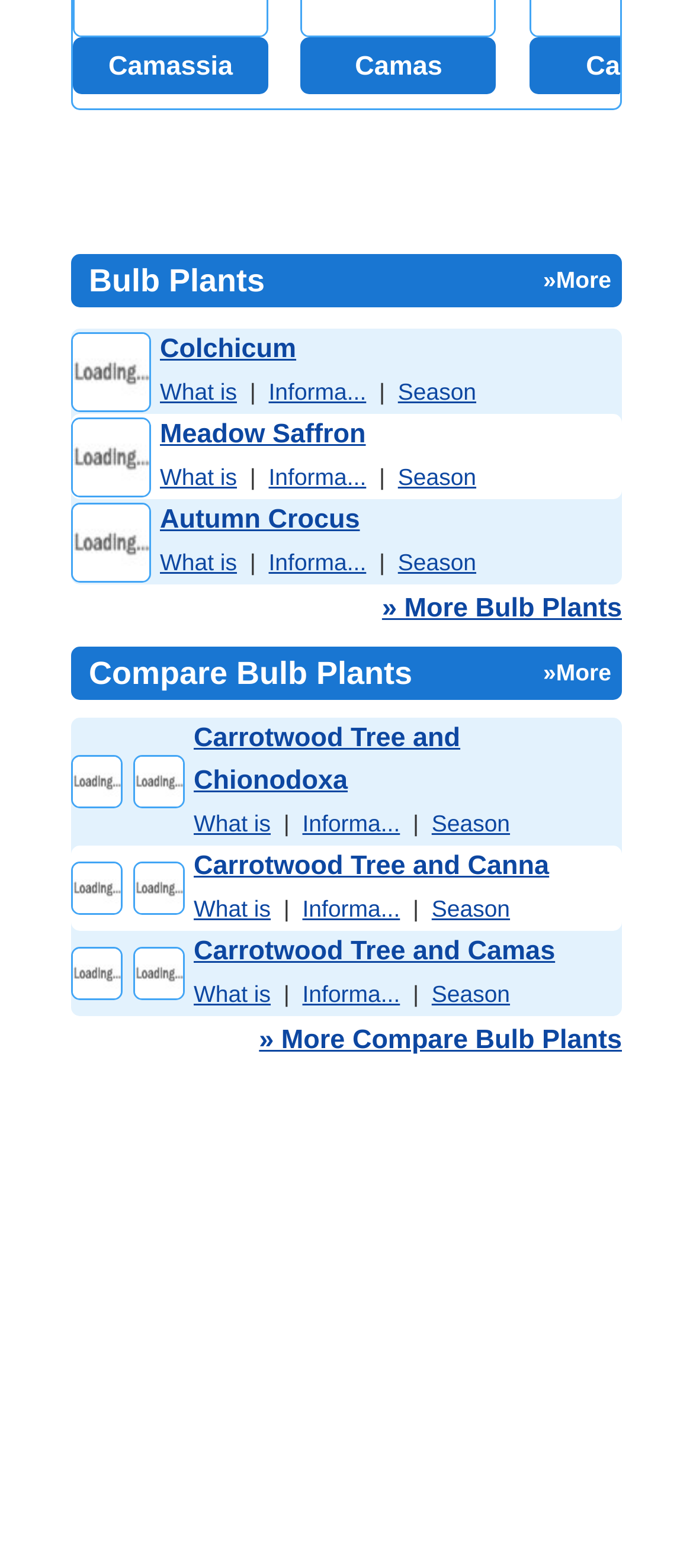What is the first bulb plant listed?
Based on the image, answer the question with as much detail as possible.

The first bulb plant listed is Colchicum Plant, which can be found in the first row of the table with the heading 'Bulb Plants »More'.